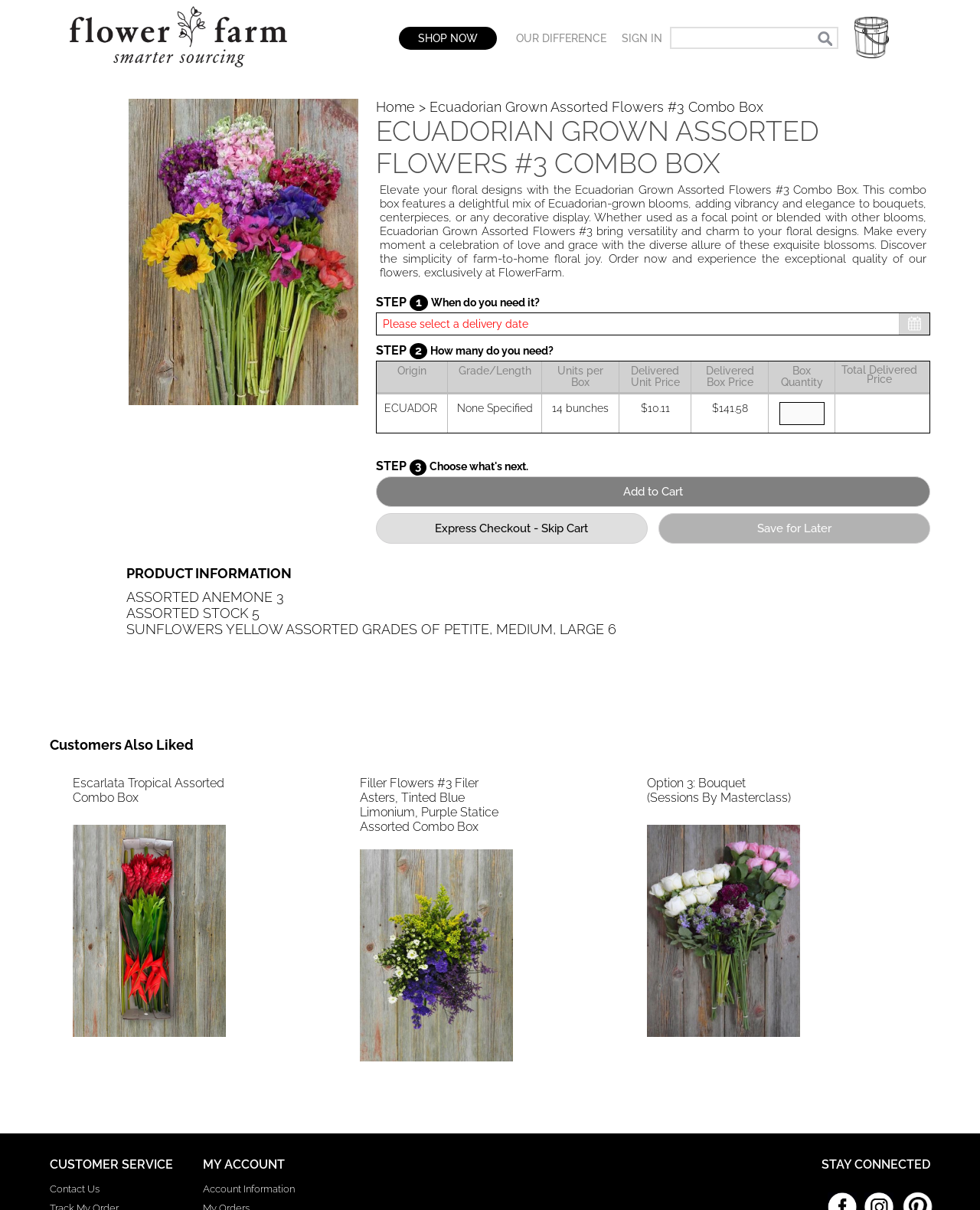Please identify the bounding box coordinates of the element's region that needs to be clicked to fulfill the following instruction: "Search for flowers". The bounding box coordinates should consist of four float numbers between 0 and 1, i.e., [left, top, right, bottom].

[0.684, 0.022, 0.855, 0.041]